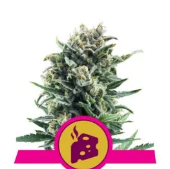What is the name of the cannabis strain?
Using the information from the image, give a concise answer in one word or a short phrase.

Blue Cheese